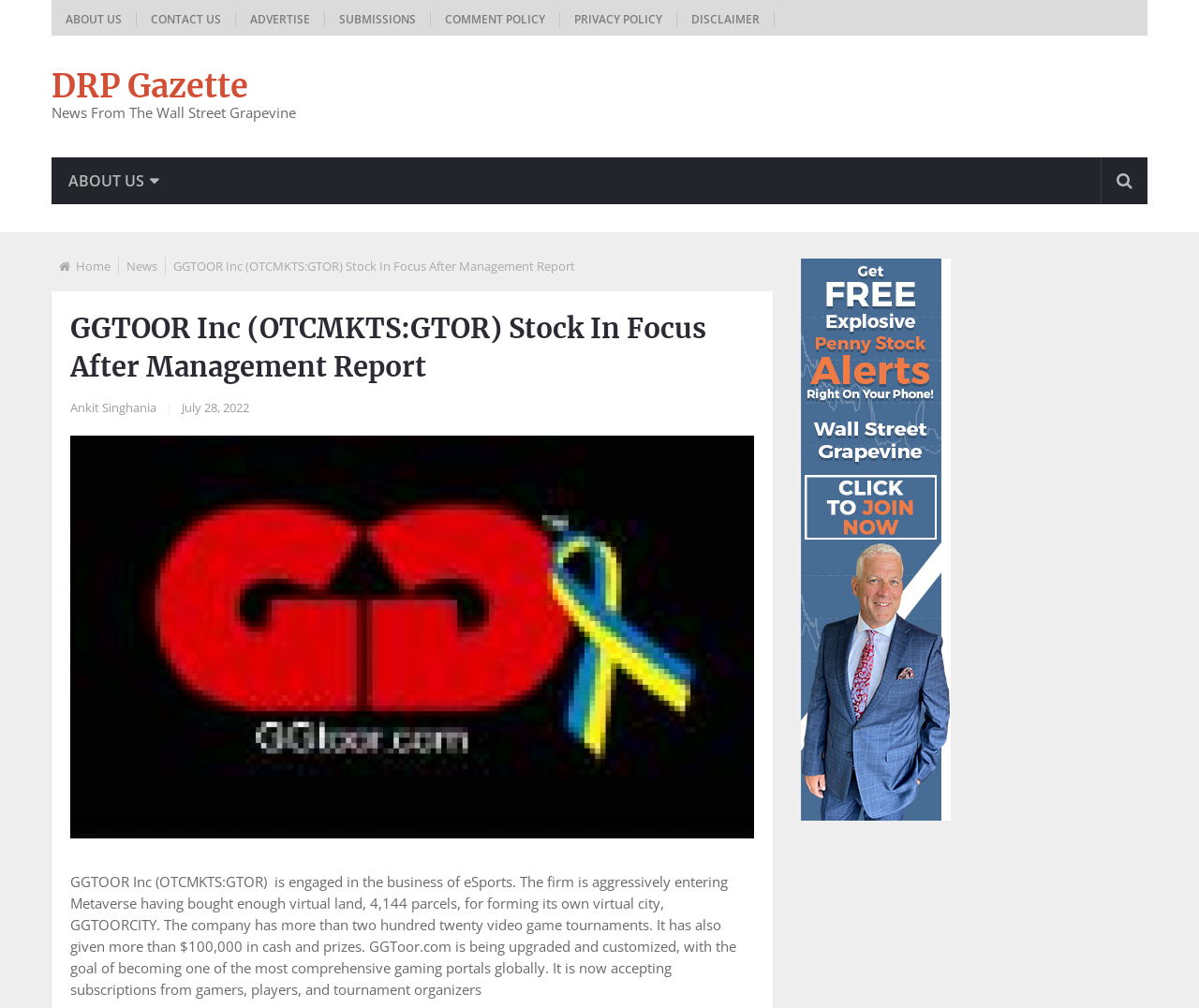Utilize the details in the image to give a detailed response to the question: What is the goal of upgrading GGToor.com?

According to the webpage, GGToor.com is being upgraded and customized with the goal of becoming one of the most comprehensive gaming portals globally, which suggests that the company aims to create a robust online platform for gamers.